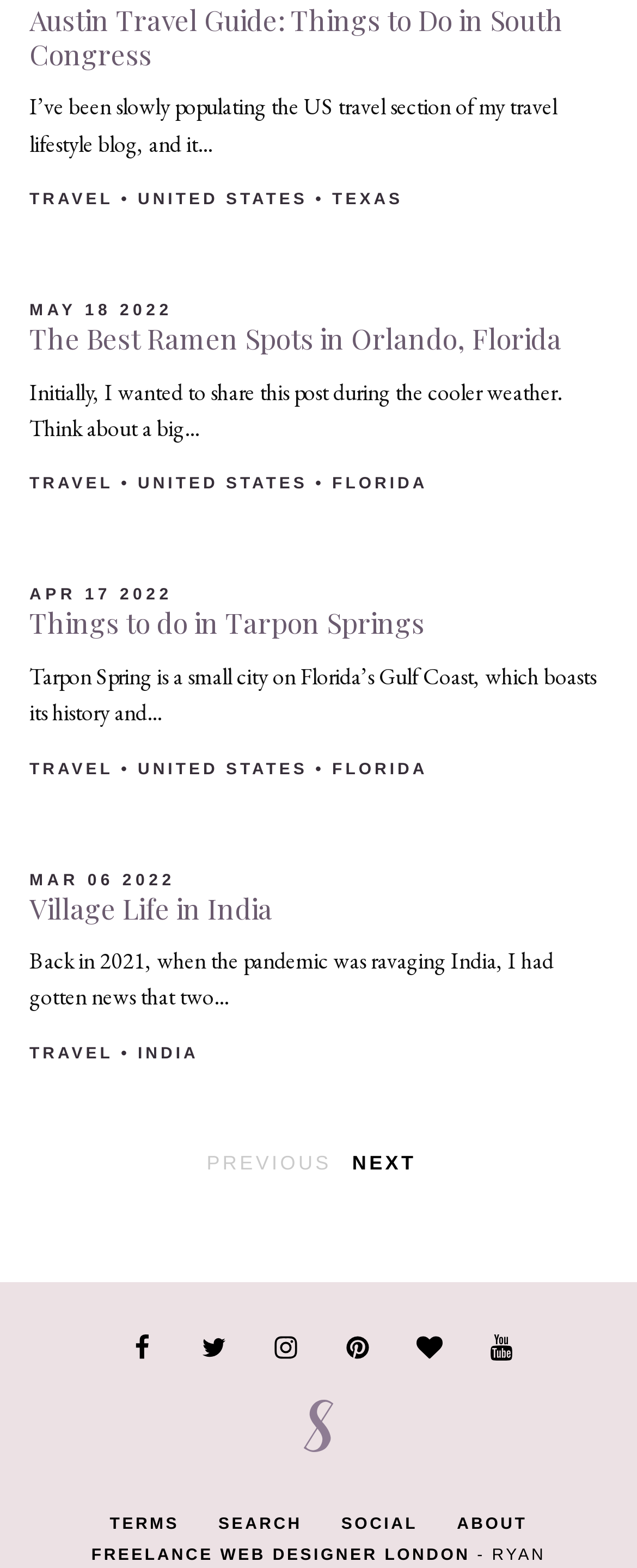Highlight the bounding box coordinates of the element that should be clicked to carry out the following instruction: "Search for something". The coordinates must be given as four float numbers ranging from 0 to 1, i.e., [left, top, right, bottom].

[0.343, 0.967, 0.474, 0.978]